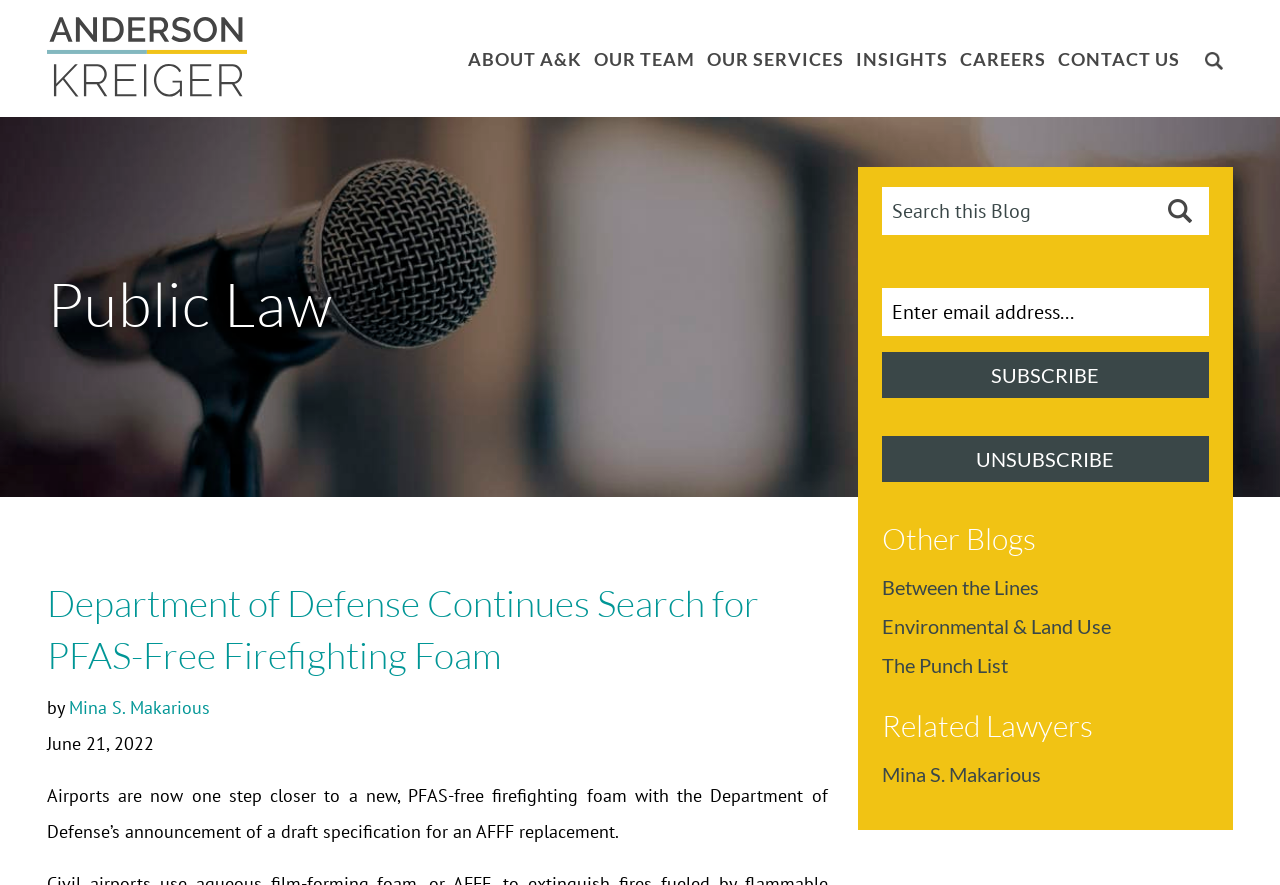Look at the image and give a detailed response to the following question: What can be done with the search bar?

The textbox with the placeholder text 'Search this Blog' and a search button next to it suggests that the search bar can be used to search for content within the blog.